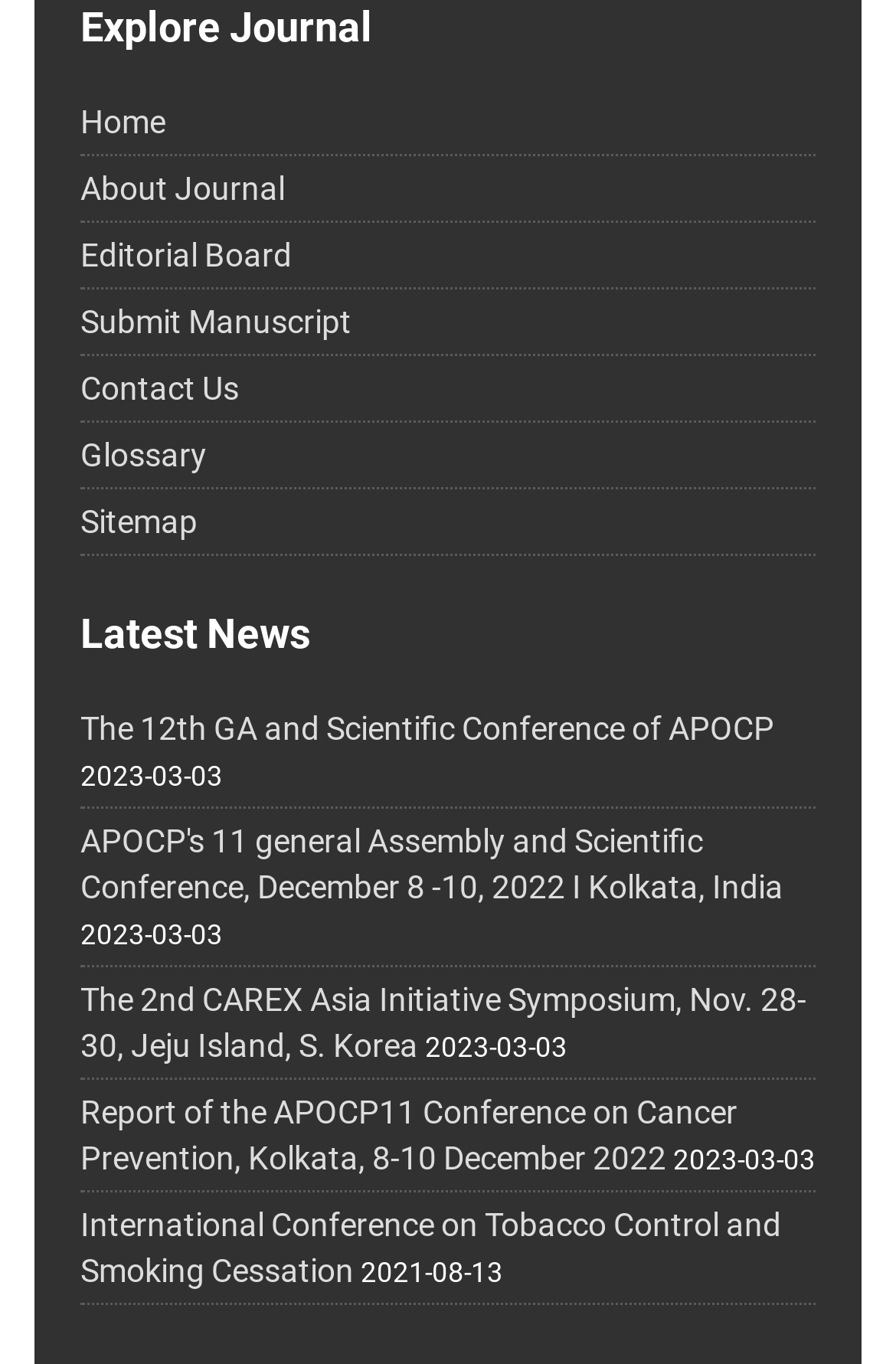How many news articles are listed on the page?
Please respond to the question with a detailed and thorough explanation.

I counted the link elements with OCR text that appear to be news article titles, which are 'The 12th GA and Scientific Conference of APOCP', 'APOCP's 11 general Assembly and Scientific Conference, December 8 -10, 2022 I Kolkata, India', 'The 2nd CAREX Asia Initiative Symposium, Nov. 28-30, Jeju Island, S. Korea', 'Report of the APOCP11 Conference on Cancer Prevention, Kolkata, 8-10 December 2022', and 'International Conference on Tobacco Control and Smoking Cessation', and found that there are 5 news articles listed on the page.